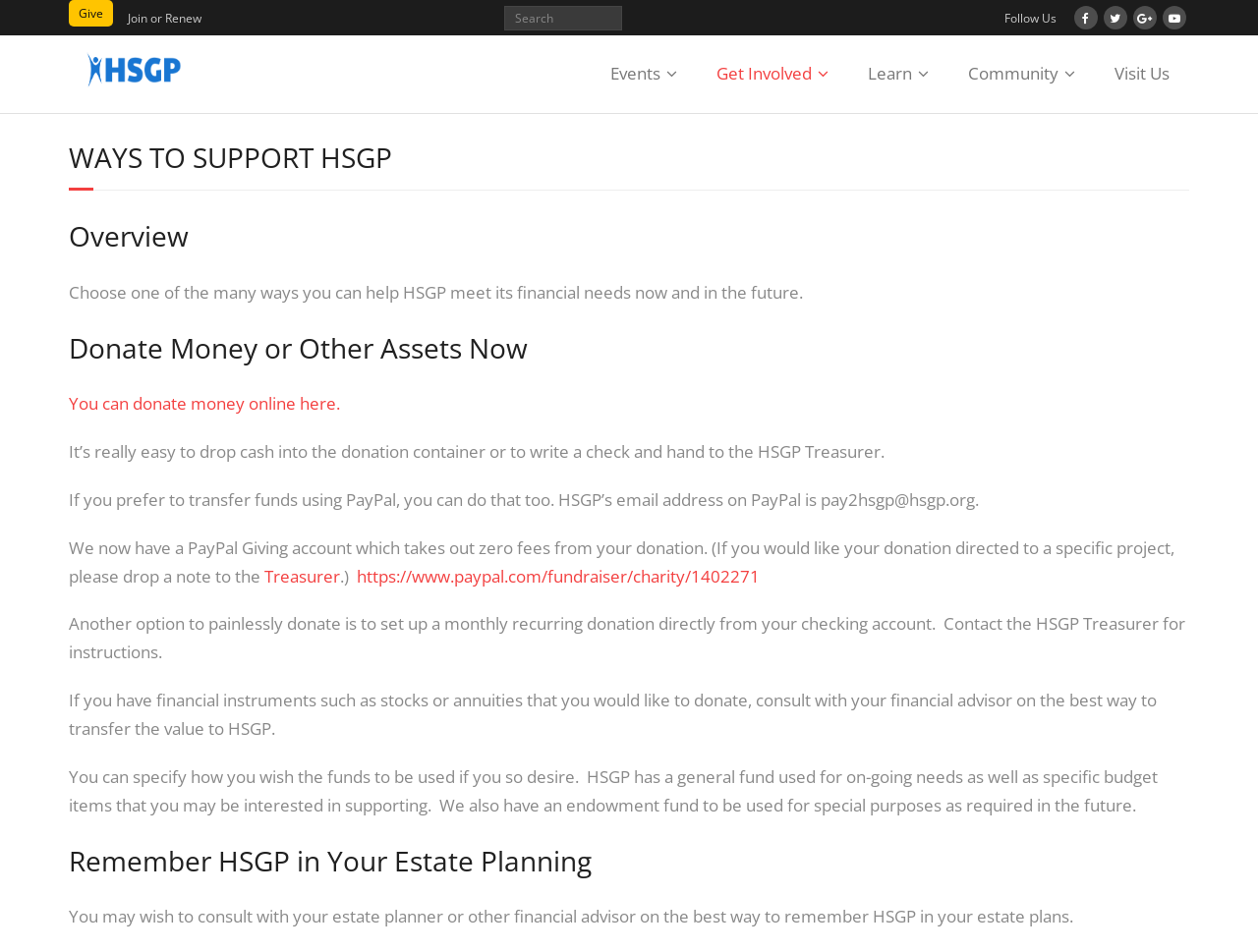Provide your answer to the question using just one word or phrase: What is the purpose of the endowment fund?

For special purposes in the future